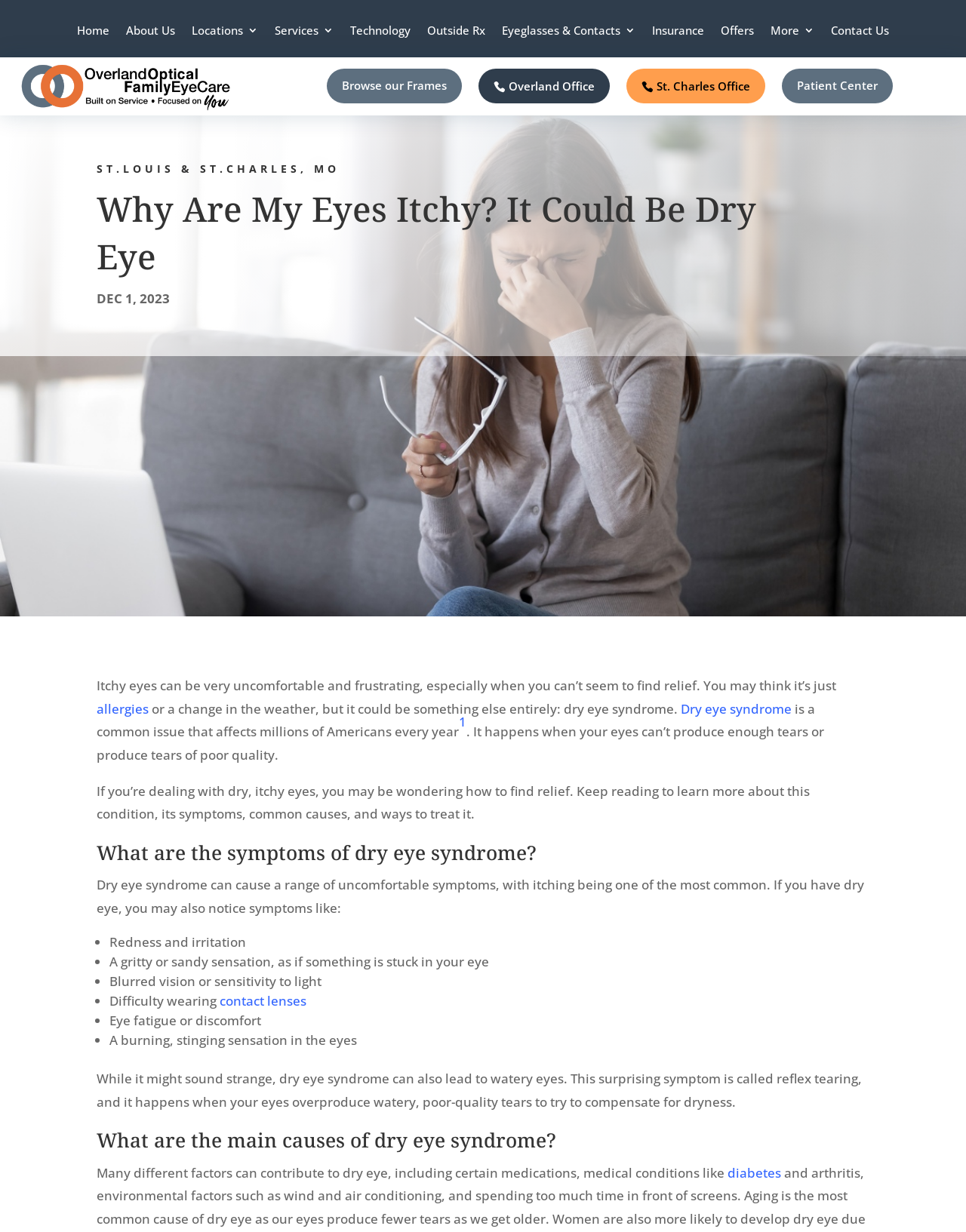What is the common issue that affects millions of Americans every year?
Using the visual information, reply with a single word or short phrase.

Dry eye syndrome